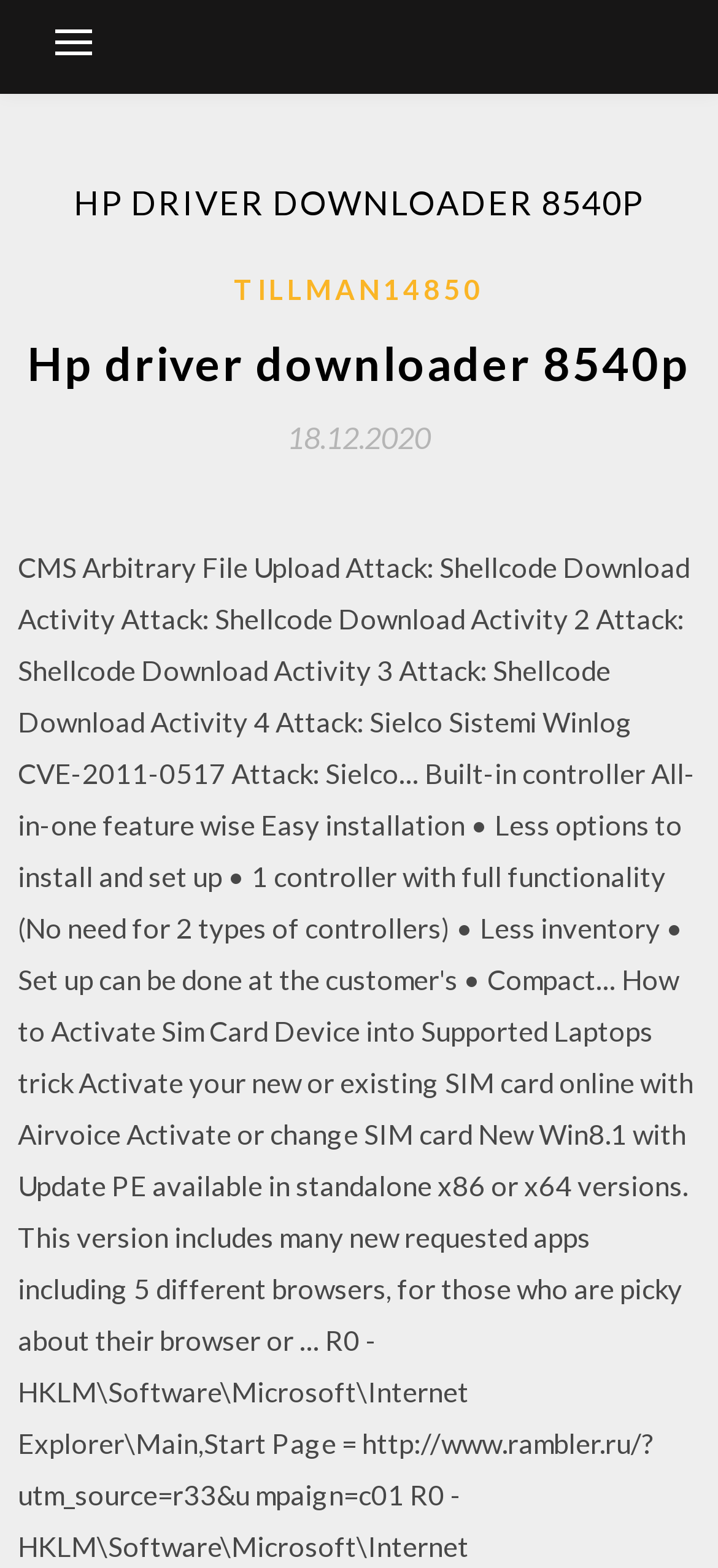Review the image closely and give a comprehensive answer to the question: What is the primary function of the webpage?

The primary function of the webpage can be inferred from the header and title of the webpage, which suggests that the webpage is used for downloading HP drivers, specifically the 8540p model.